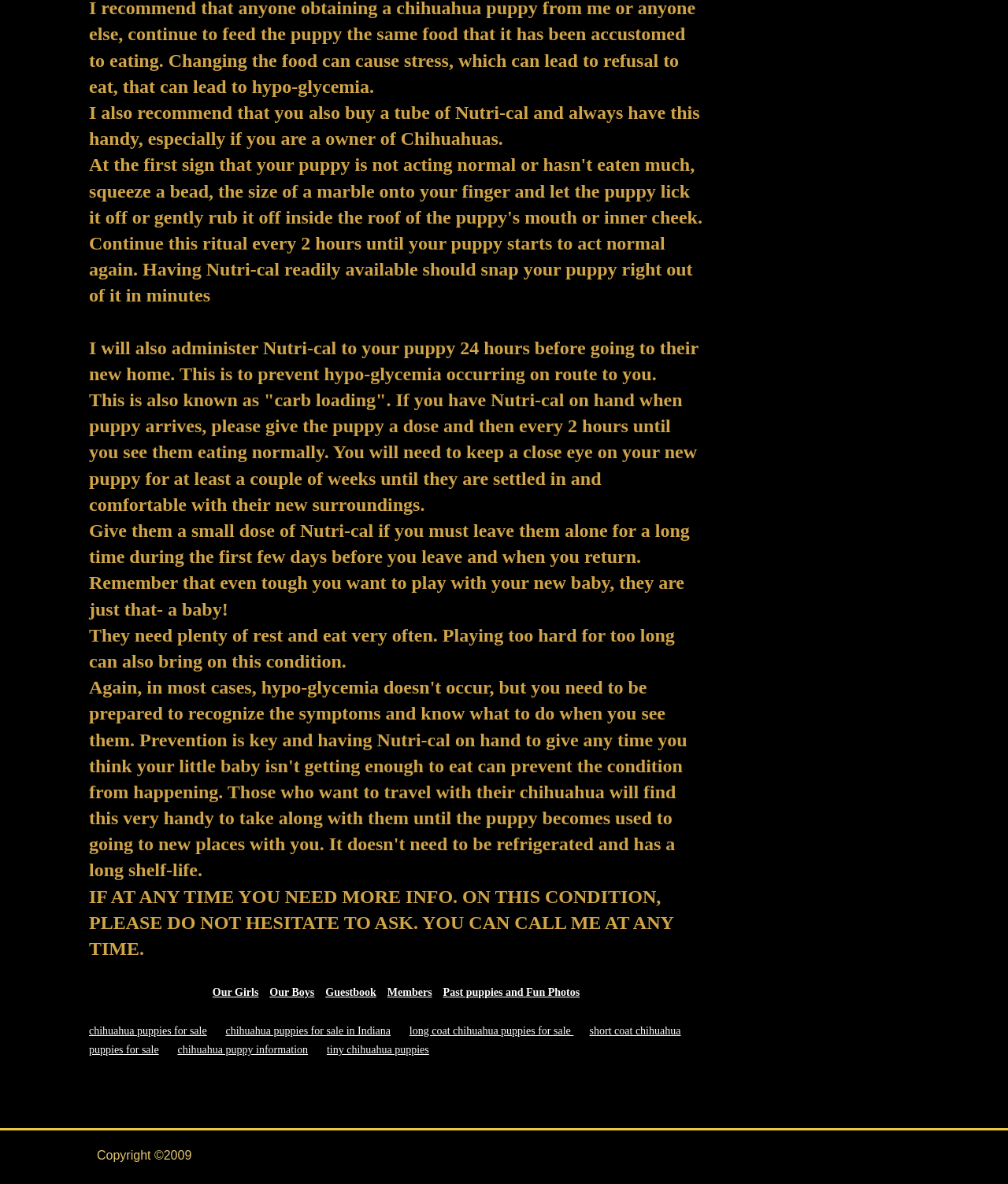Ascertain the bounding box coordinates for the UI element detailed here: "Past puppies and Fun Photos". The coordinates should be provided as [left, top, right, bottom] with each value being a float between 0 and 1.

[0.44, 0.833, 0.575, 0.843]